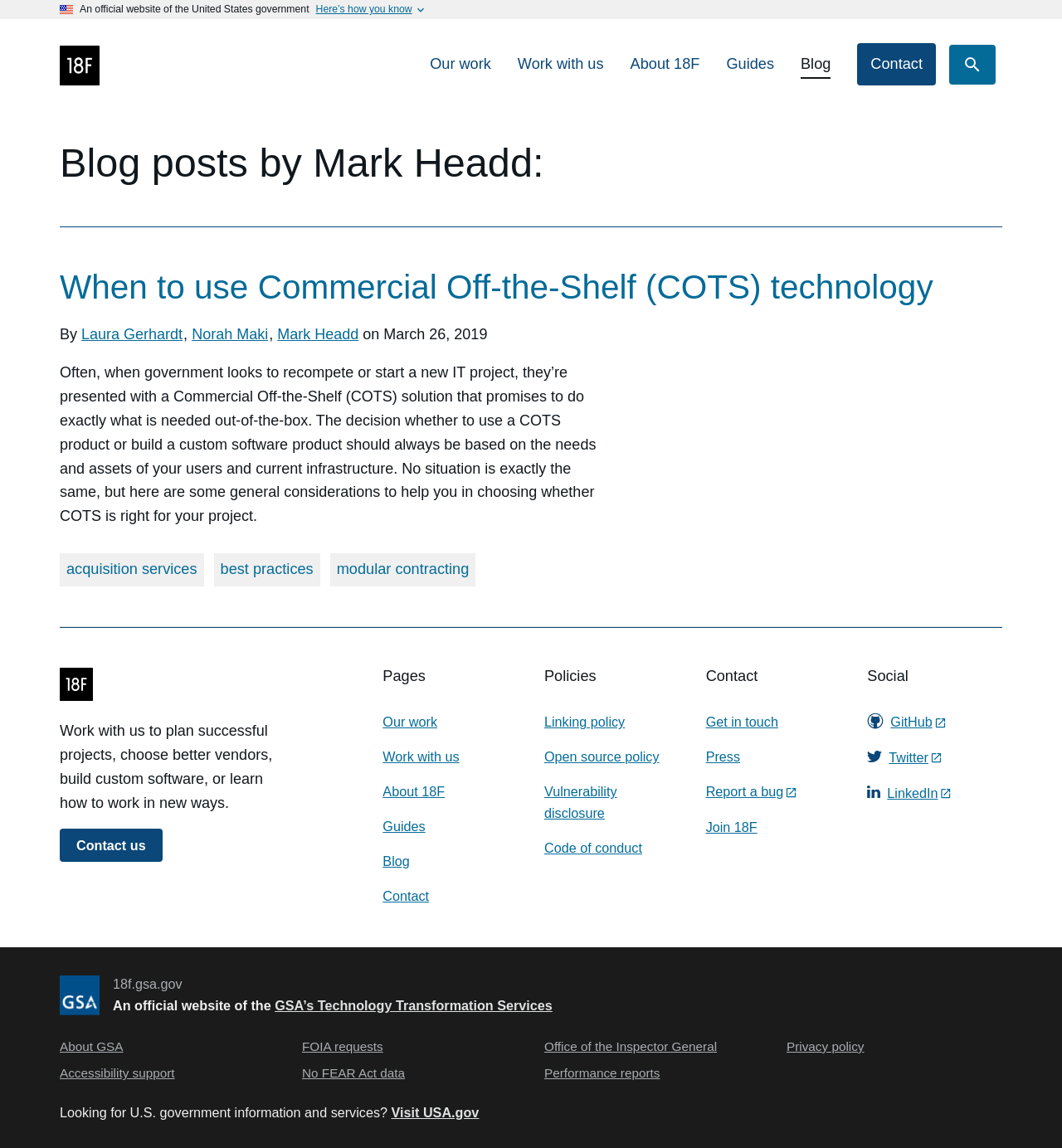What is the purpose of the website?
Using the image, answer in one word or phrase.

Digital service delivery